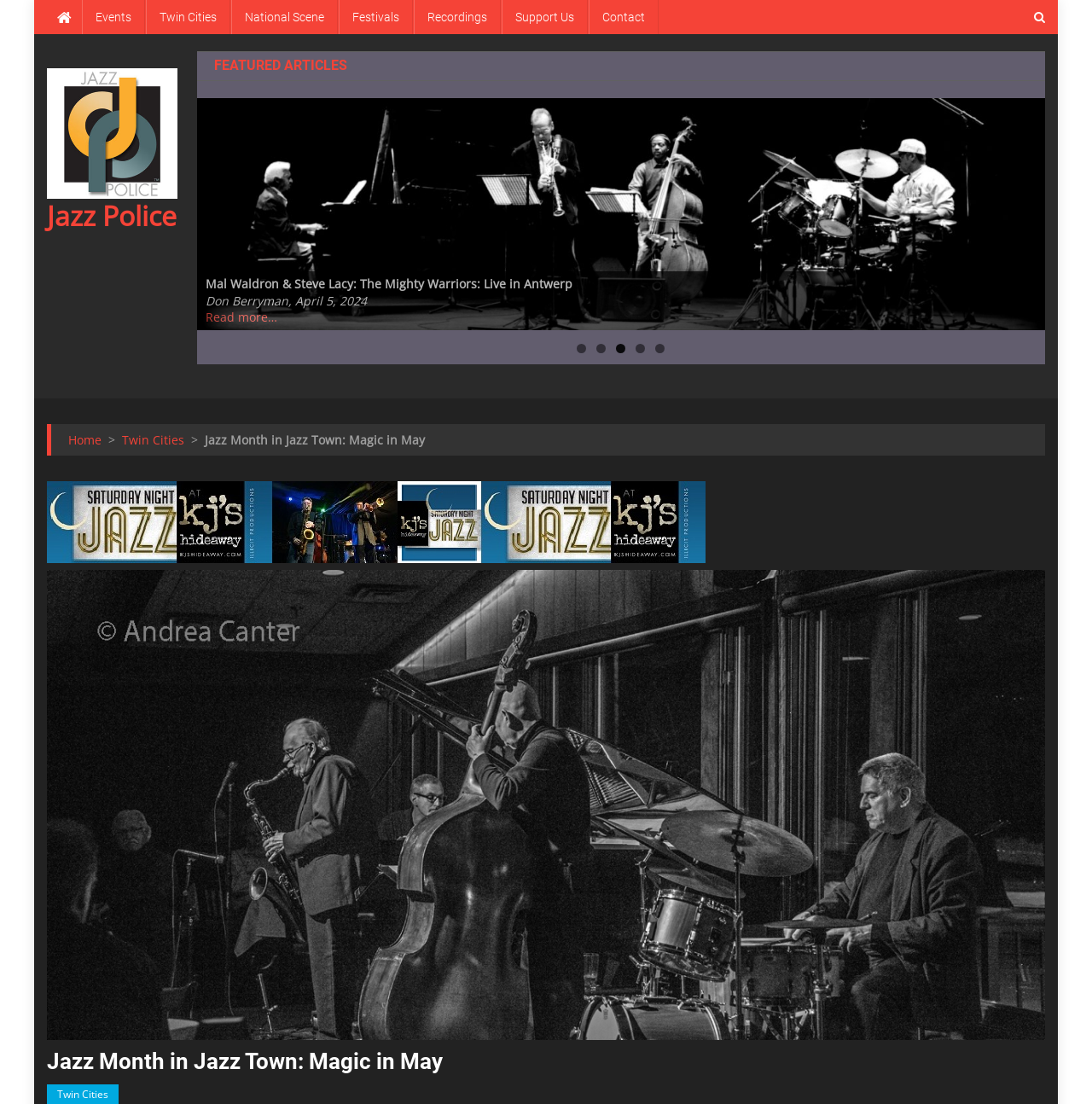Locate the bounding box coordinates of the item that should be clicked to fulfill the instruction: "Go to the 'Twin Cities' page".

[0.134, 0.0, 0.211, 0.031]